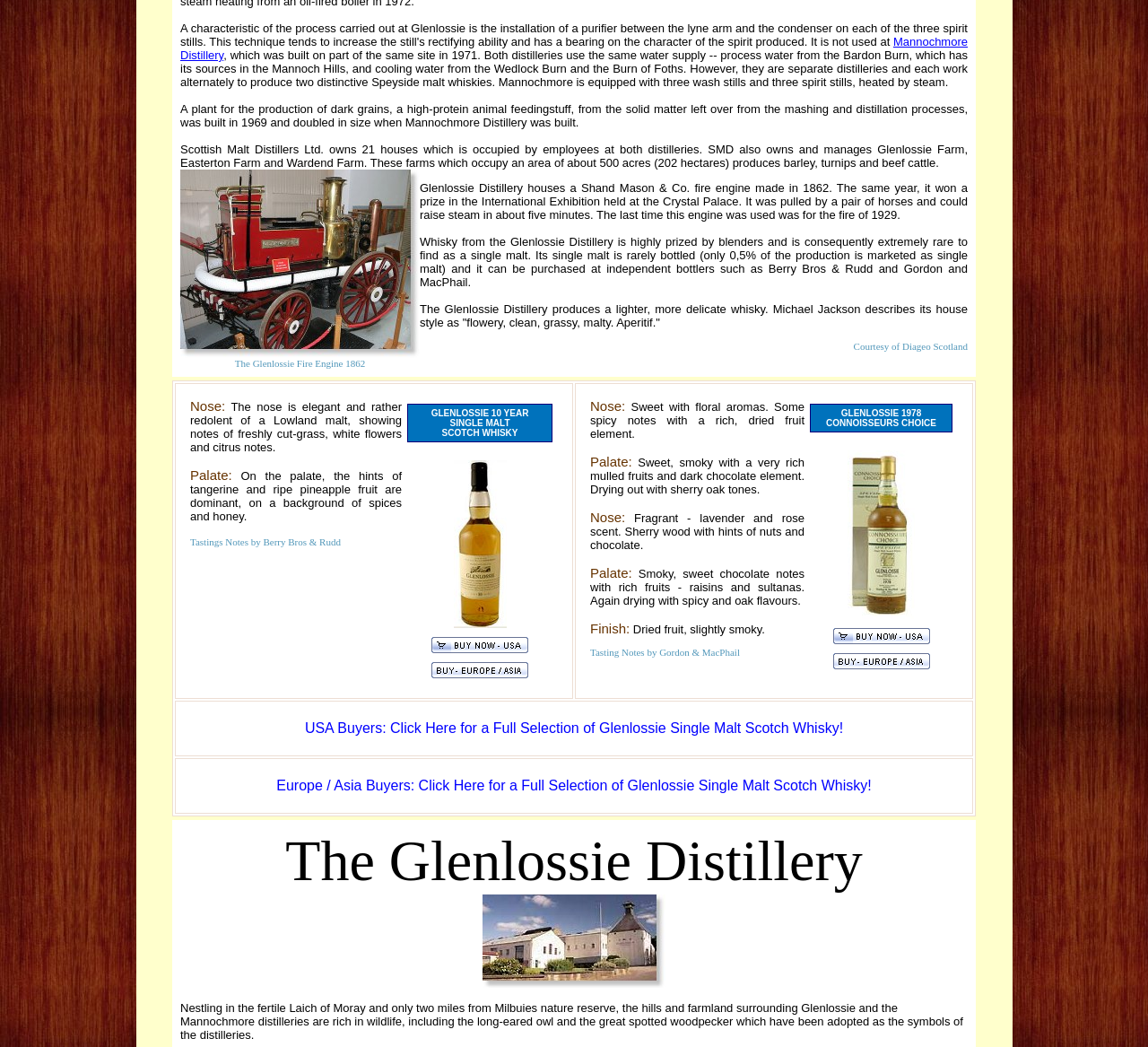Respond with a single word or short phrase to the following question: 
What is the style of whisky produced by Glenlossie Distillery?

Lighter, more delicate